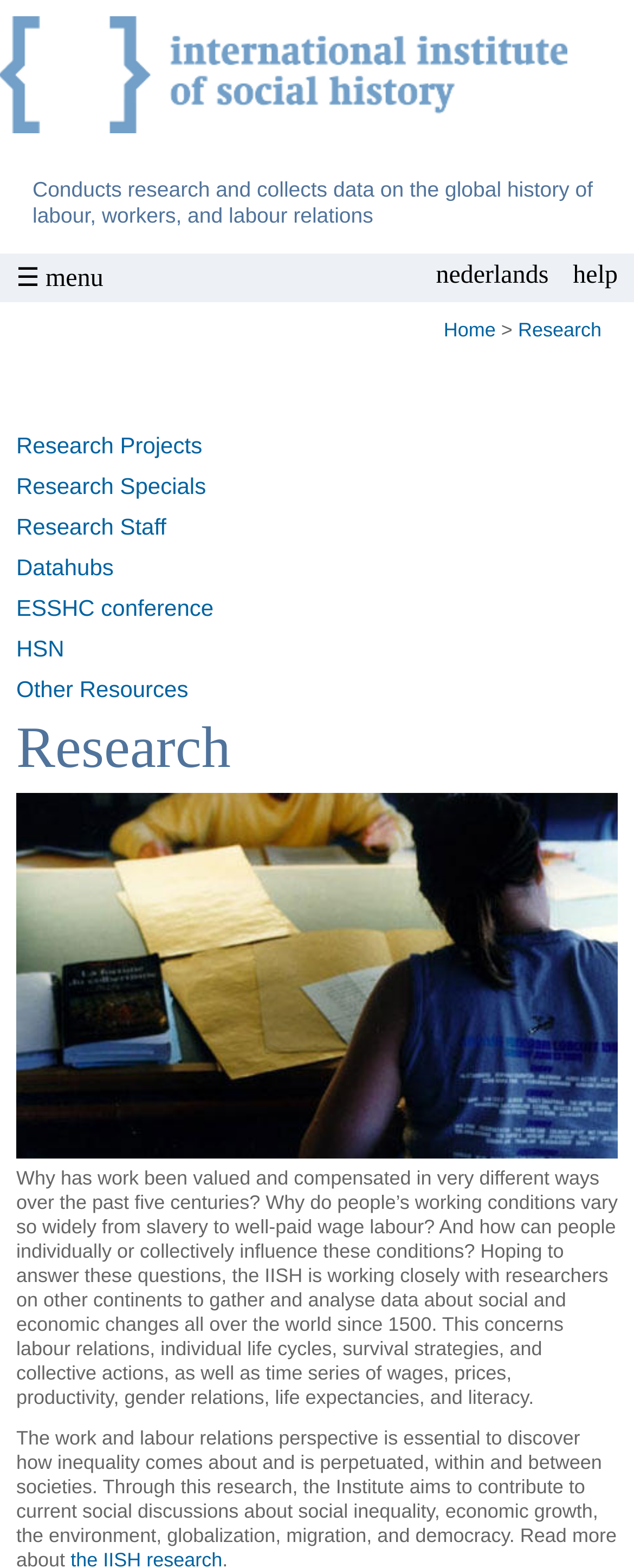Locate the bounding box coordinates of the clickable area needed to fulfill the instruction: "Get help".

[0.878, 0.161, 0.974, 0.19]